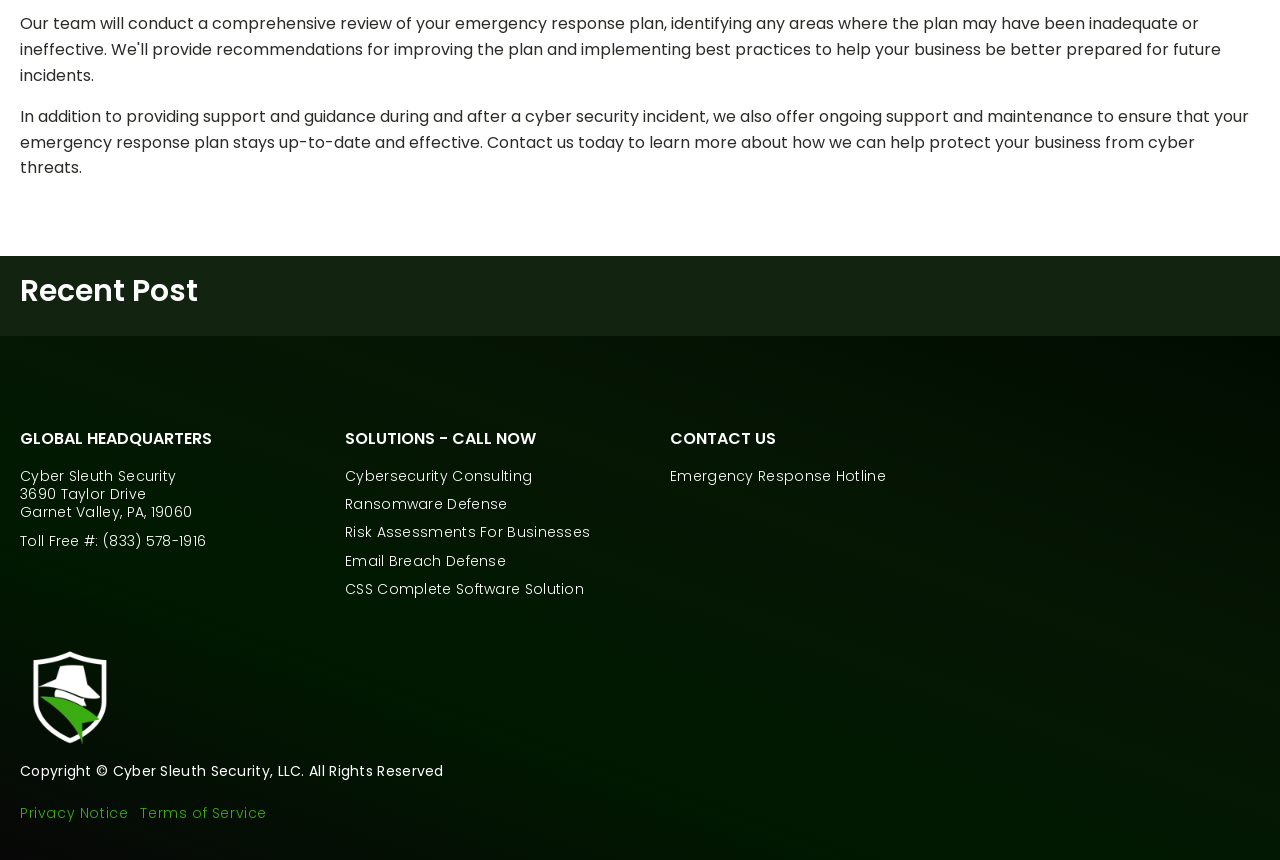Please specify the bounding box coordinates of the area that should be clicked to accomplish the following instruction: "Read the privacy notice". The coordinates should consist of four float numbers between 0 and 1, i.e., [left, top, right, bottom].

[0.016, 0.937, 0.1, 0.953]